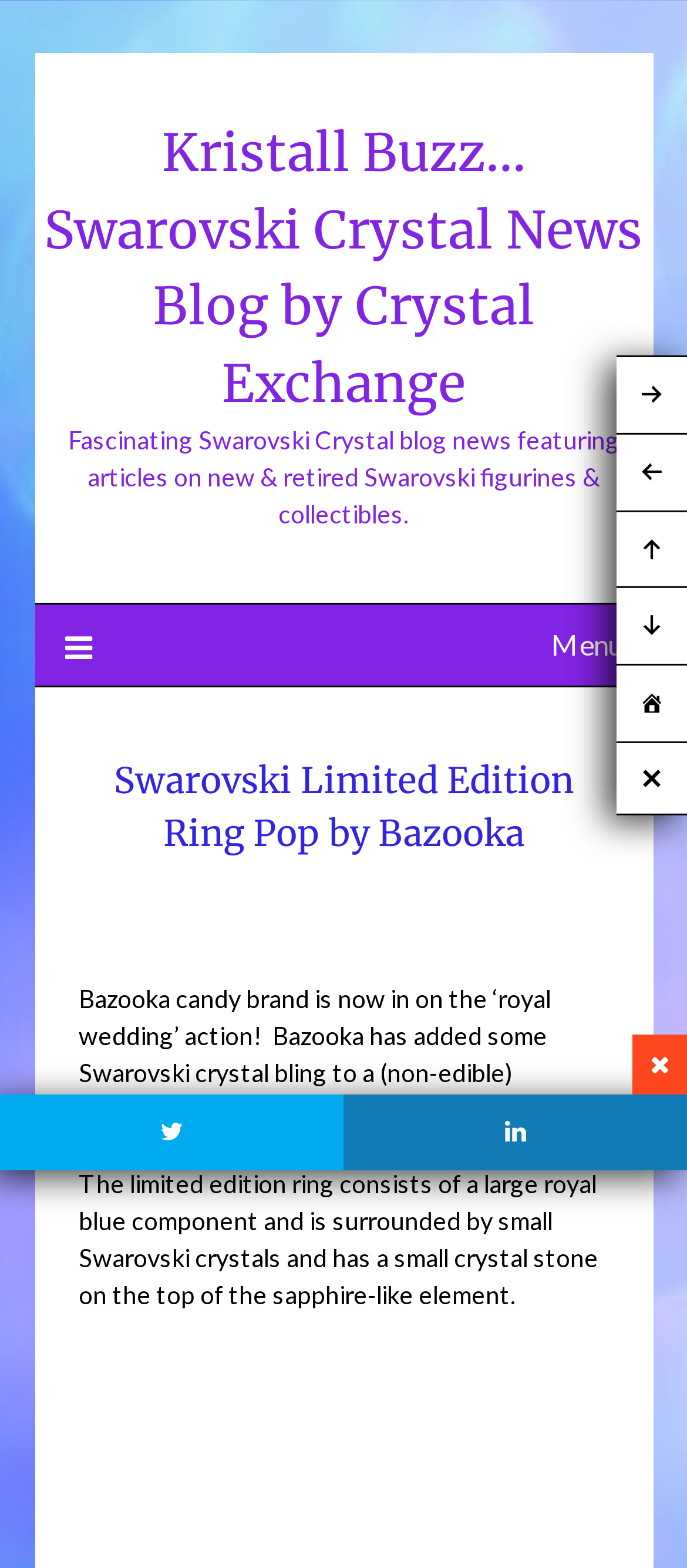With reference to the image, please provide a detailed answer to the following question: What is the brand of the limited edition ring pop?

By reading the text content of the webpage, specifically the paragraph that starts with 'Bazooka candy brand is now in on the ‘royal wedding’ action!', we can determine that the brand of the limited edition ring pop is Bazooka.